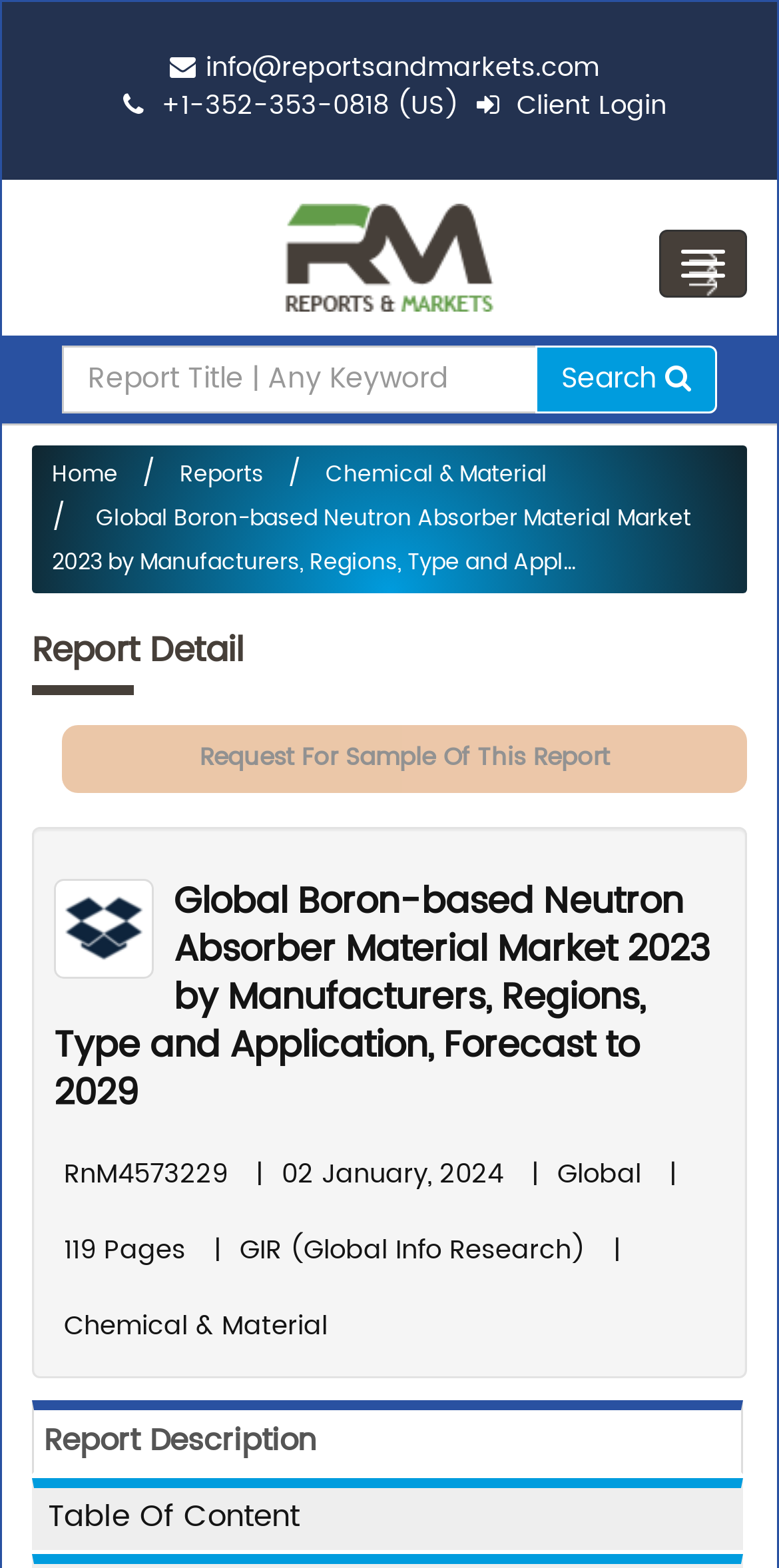Use a single word or phrase to answer the following:
What is the publisher of the report?

GIR (Global Info Research)